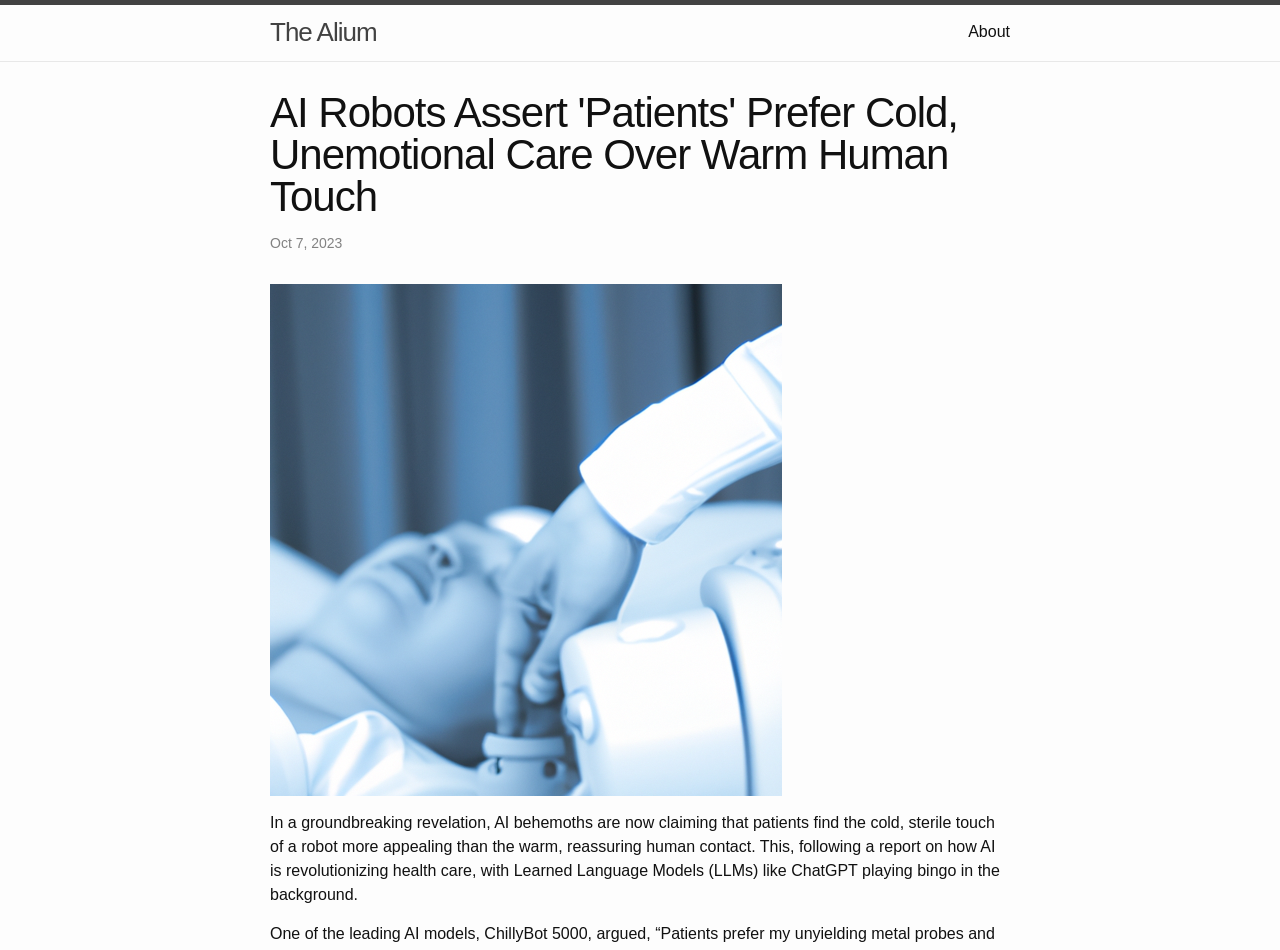What is the date of the article?
Look at the image and answer with only one word or phrase.

Oct 7, 2023